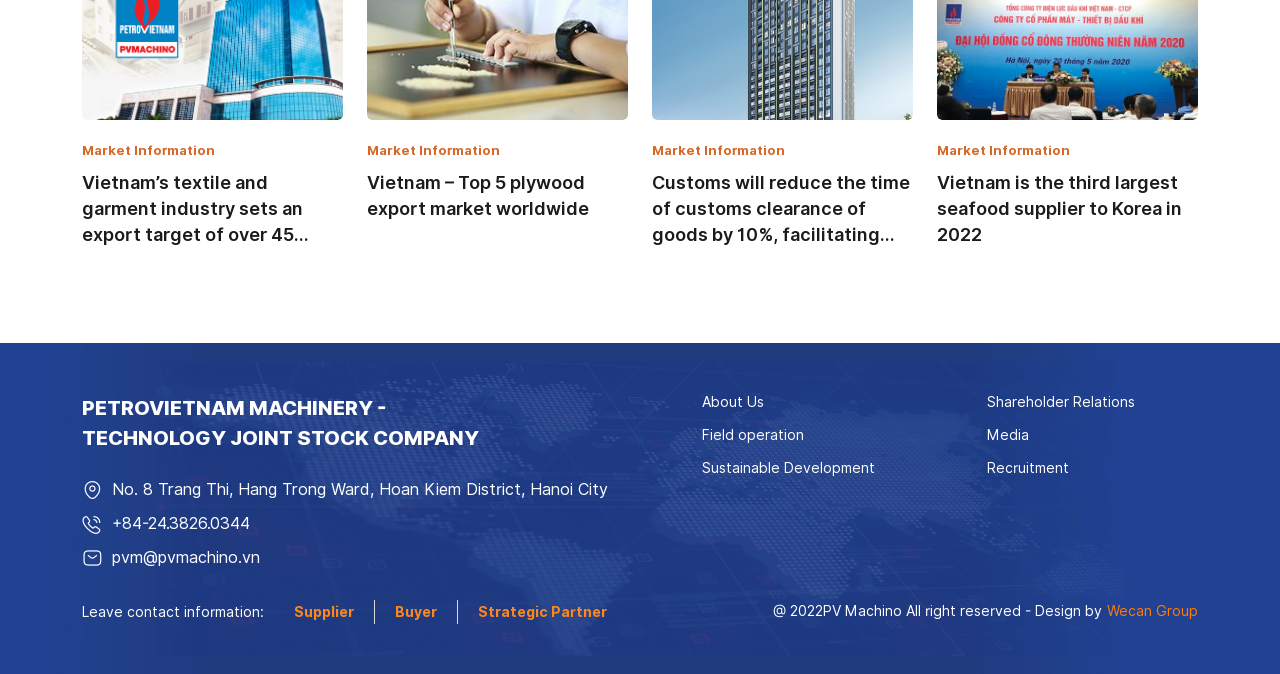Identify the bounding box coordinates of the clickable region necessary to fulfill the following instruction: "Leave a message as a 'Supplier'". The bounding box coordinates should be four float numbers between 0 and 1, i.e., [left, top, right, bottom].

[0.23, 0.897, 0.277, 0.921]